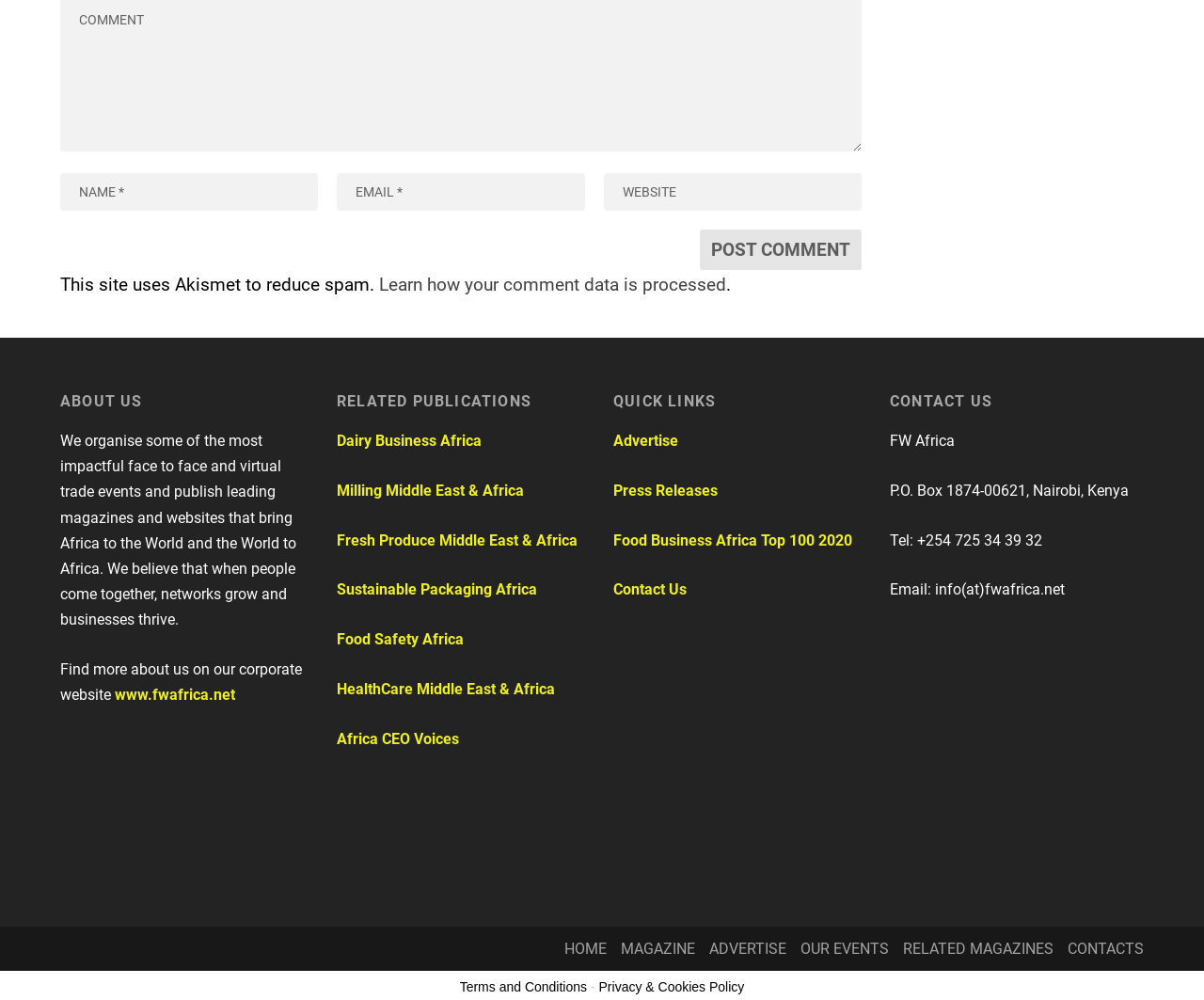Find the bounding box coordinates for the element that must be clicked to complete the instruction: "Click the Post Comment button". The coordinates should be four float numbers between 0 and 1, indicated as [left, top, right, bottom].

[0.581, 0.251, 0.716, 0.292]